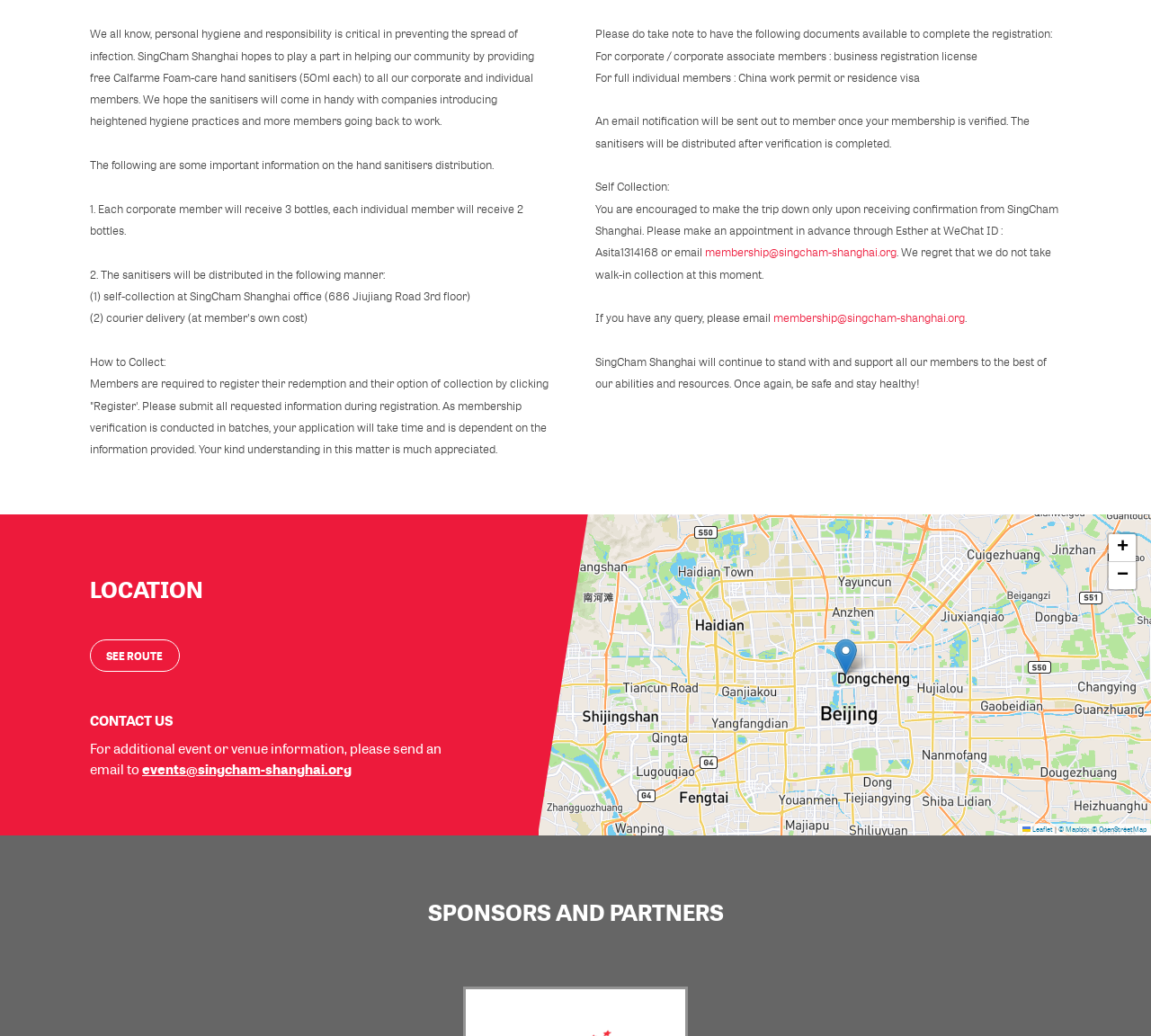Given the element description "See route" in the screenshot, predict the bounding box coordinates of that UI element.

[0.078, 0.617, 0.156, 0.649]